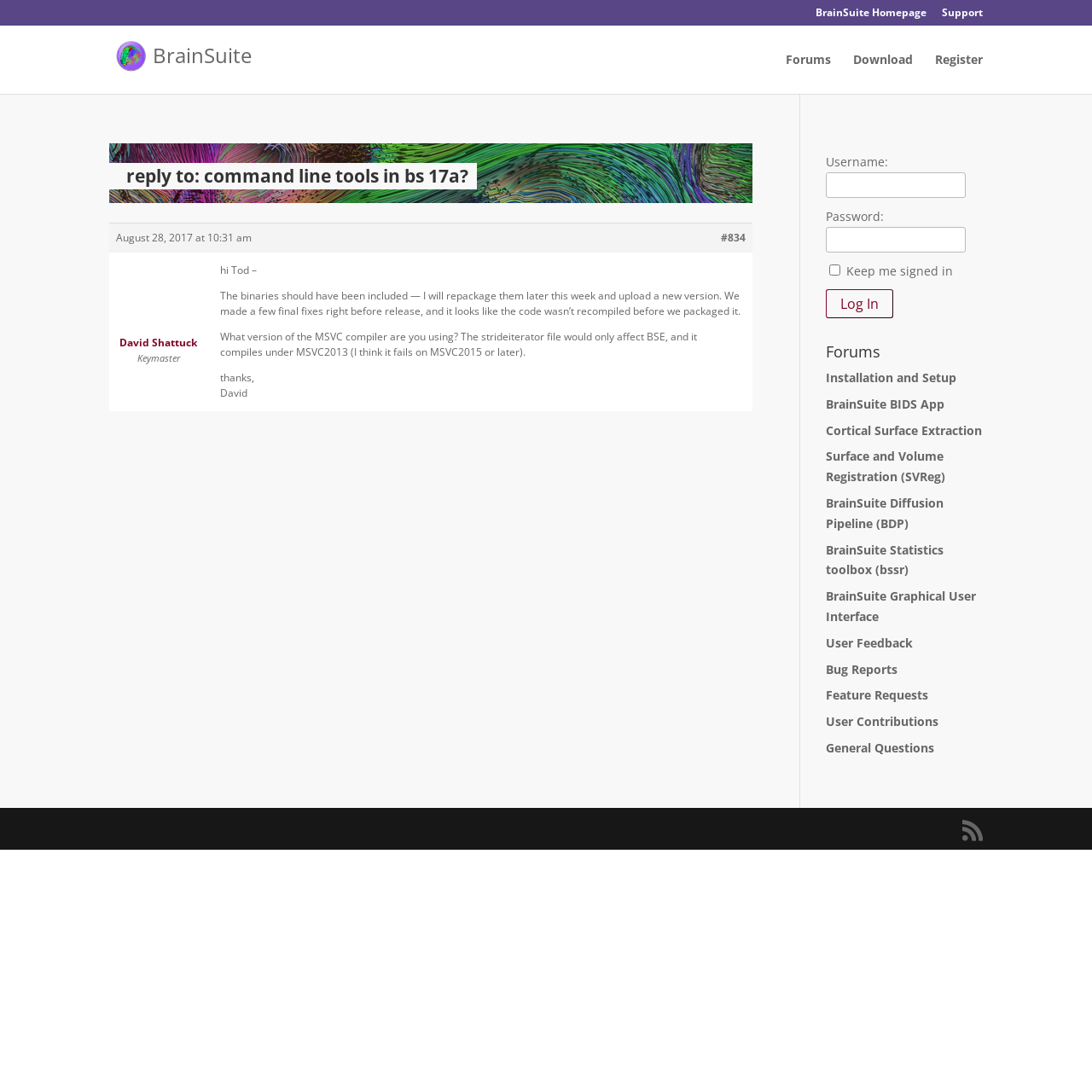Pinpoint the bounding box coordinates of the element that must be clicked to accomplish the following instruction: "Click on the 'HOME' link". The coordinates should be in the format of four float numbers between 0 and 1, i.e., [left, top, right, bottom].

None